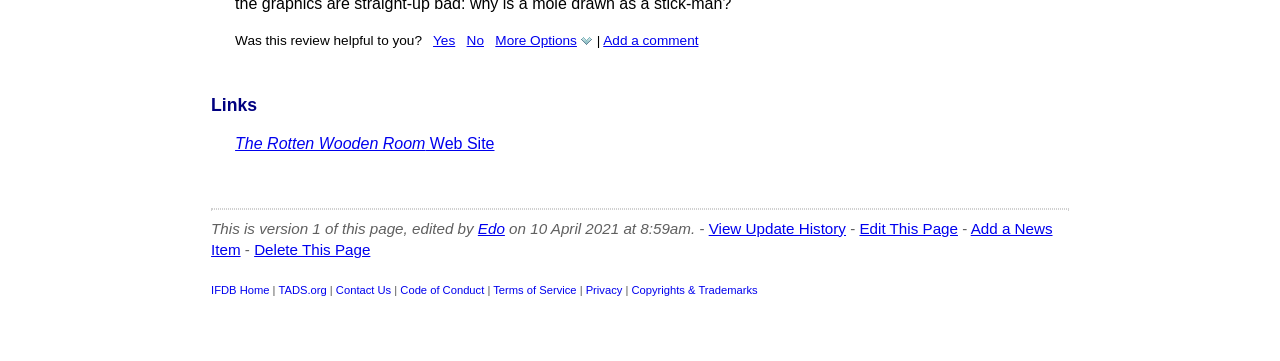What is the purpose of the 'More Options' link?
Look at the image and provide a short answer using one word or a phrase.

To show additional options